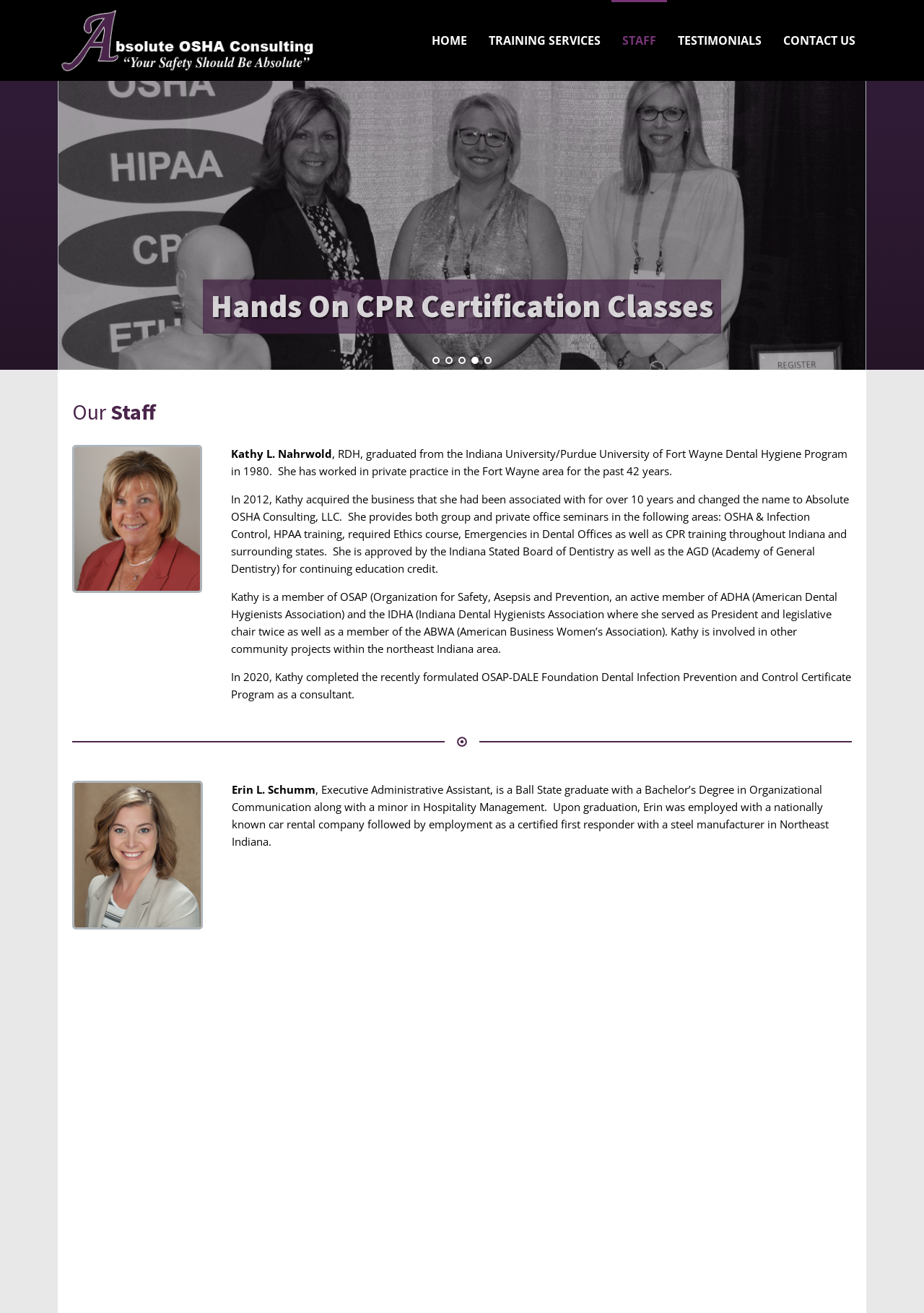Highlight the bounding box of the UI element that corresponds to this description: "TESTIMONIALS".

[0.722, 0.0, 0.836, 0.062]